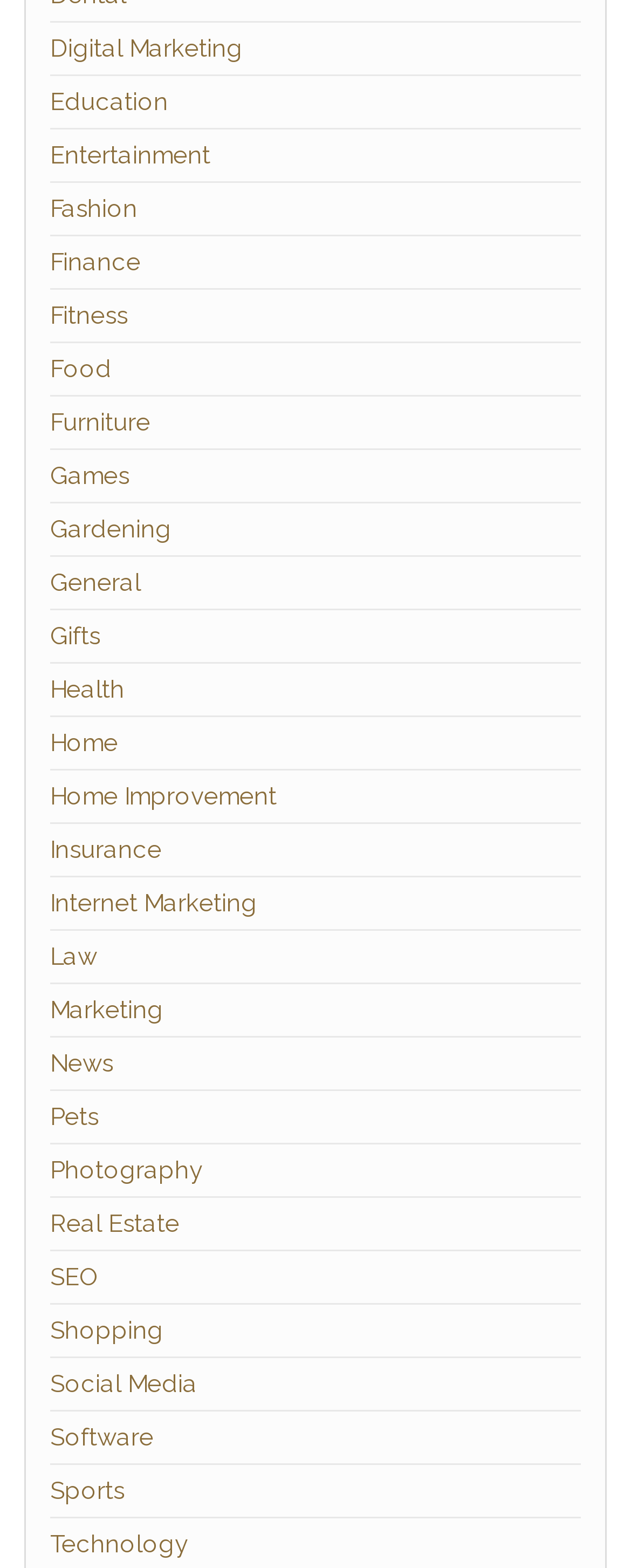Can you provide the bounding box coordinates for the element that should be clicked to implement the instruction: "view previous thread"?

None